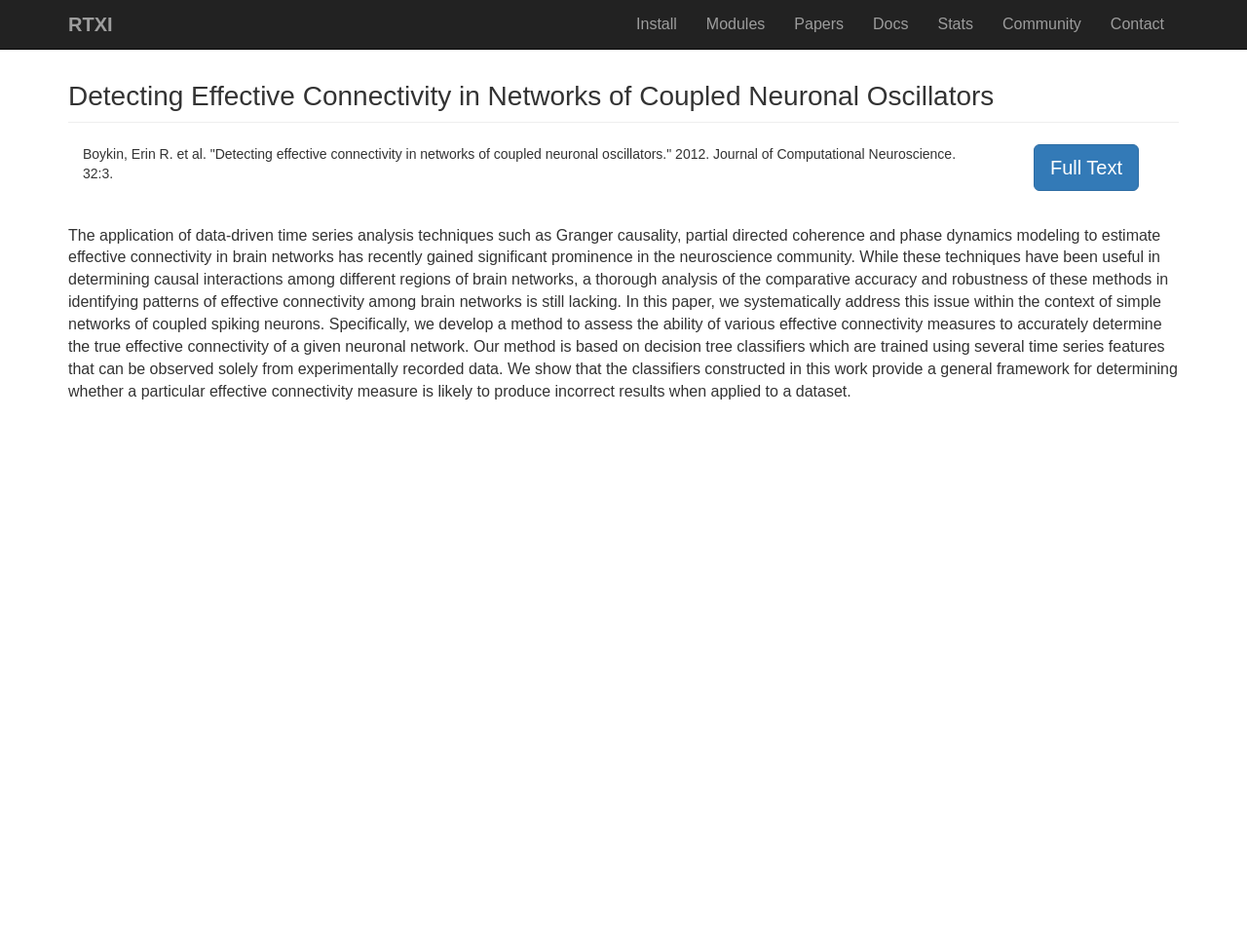Please identify the bounding box coordinates of the area that needs to be clicked to follow this instruction: "Login to the system".

None